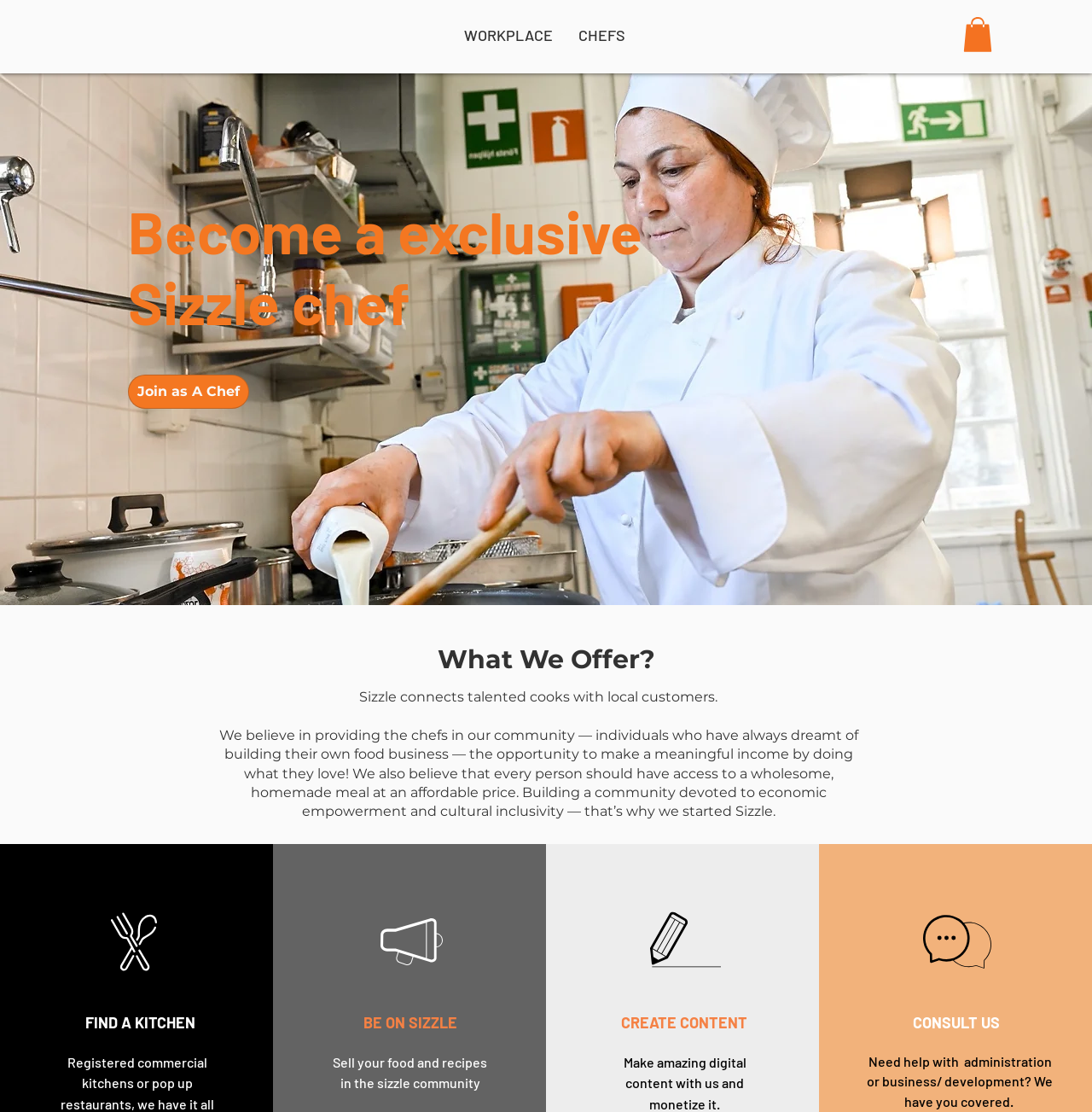Based on the element description: "Join as A Chef", identify the bounding box coordinates for this UI element. The coordinates must be four float numbers between 0 and 1, listed as [left, top, right, bottom].

[0.117, 0.337, 0.228, 0.368]